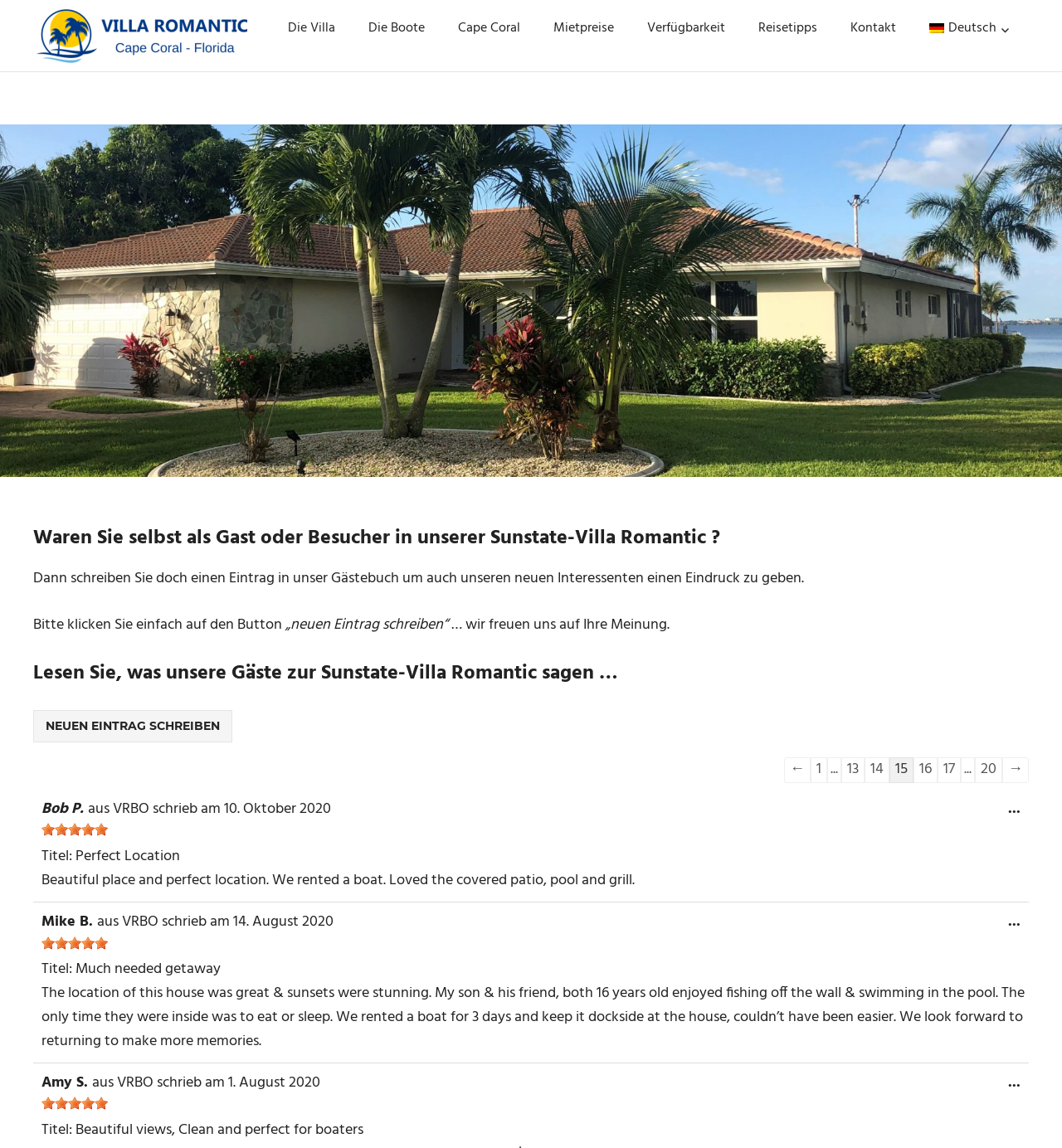Use a single word or phrase to respond to the question:
What is the purpose of the button 'Neuen Eintrag schreiben'?

To write a new guest review